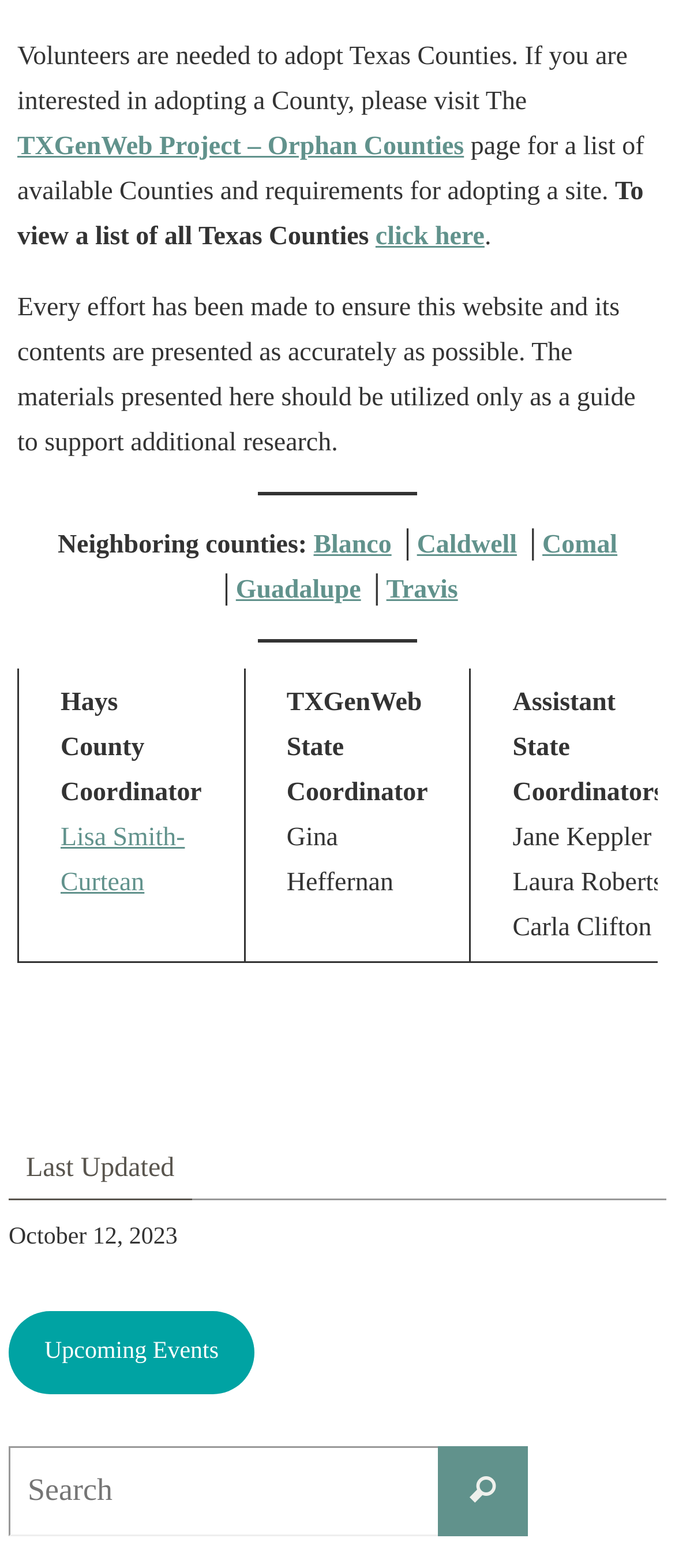Select the bounding box coordinates of the element I need to click to carry out the following instruction: "Click on the link for Blanco County".

[0.465, 0.338, 0.58, 0.356]